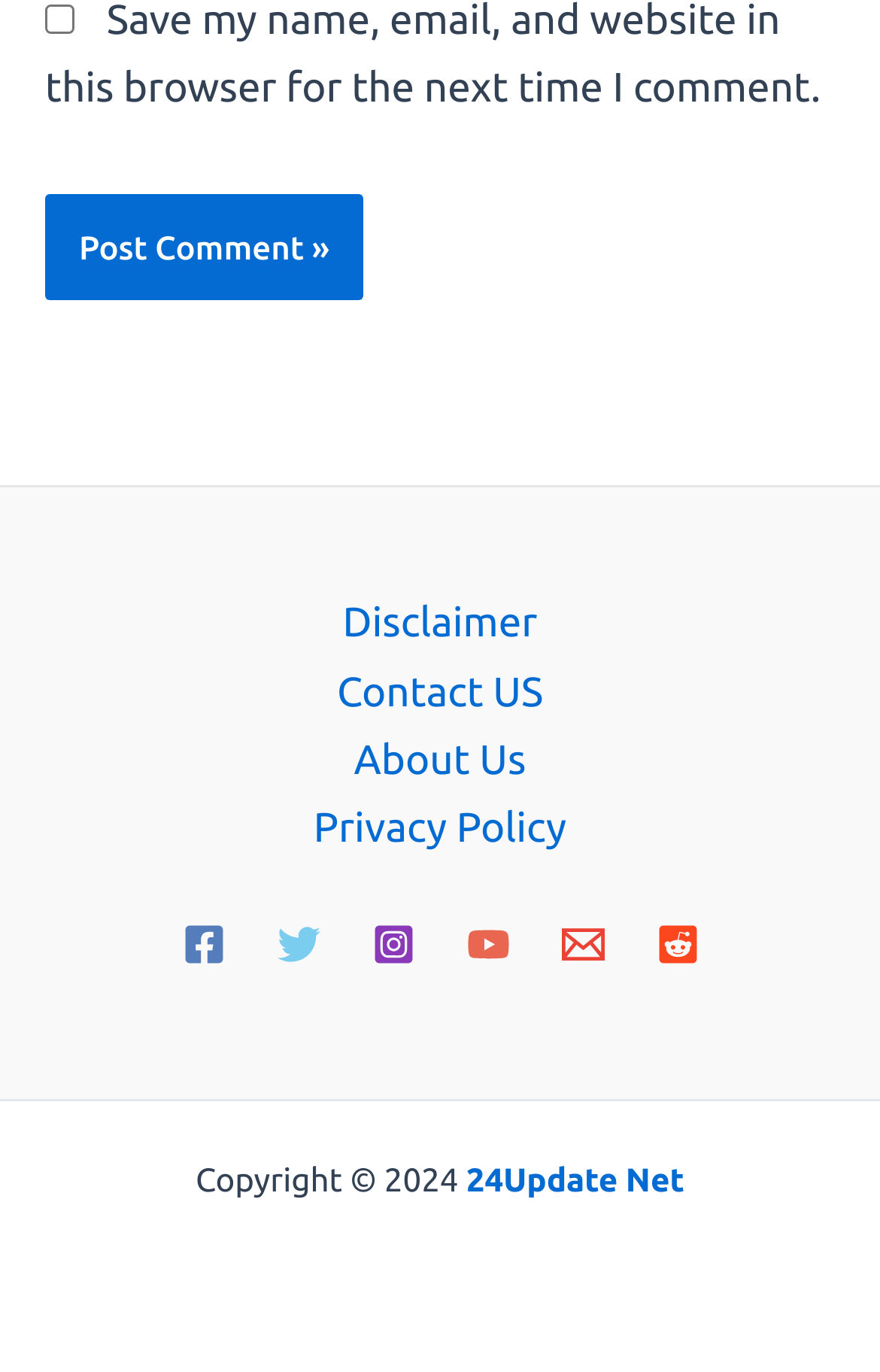Determine the bounding box coordinates for the clickable element to execute this instruction: "Visit Disclaimer page". Provide the coordinates as four float numbers between 0 and 1, i.e., [left, top, right, bottom].

[0.338, 0.43, 0.662, 0.48]